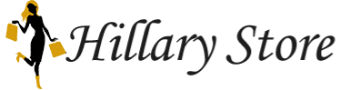Thoroughly describe what you see in the image.

The image features the logo of "Hillary Store," characterized by a stylish silhouette of a woman holding shopping bags, accompanied by elegant typography. The logo conveys a sense of fashion and shopping, appealing to those looking for trendy accessories. This emblem represents an online retailer offering a curated selection of men's wallets, making it evident that the store aims to attract a modern audience keen on chic and functional fashion items. The overall design suggests a blend of sophistication and accessibility, inviting customers to explore their offerings further.